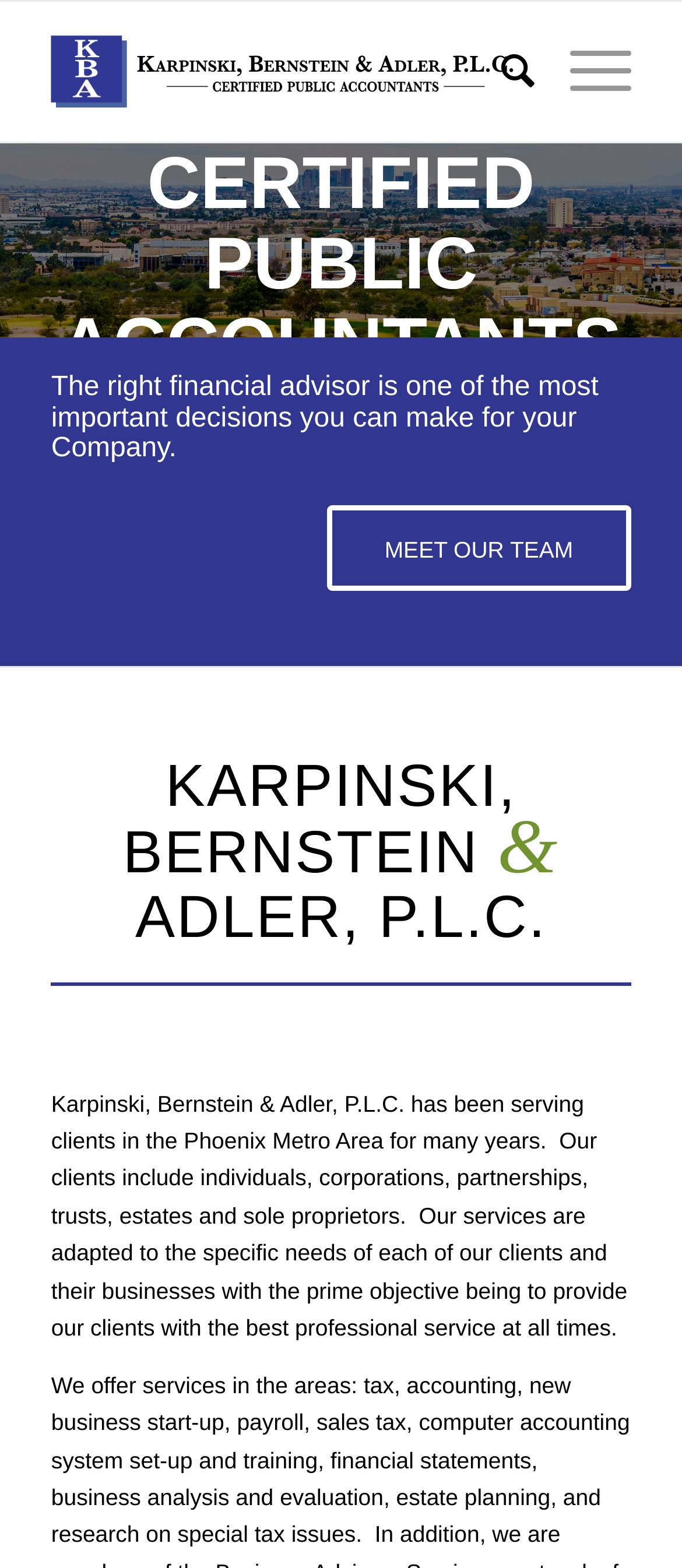Produce a meticulous description of the webpage.

The webpage is about Karpinski, Bernstein & Adler, P.L.C., a certified public accounting and consulting firm serving clients in the Phoenix Metro Area. At the top left of the page, there is a logo image of the company, accompanied by a link to the company's name. To the right of the logo, there is a search menu item and a link to a menu.

Below the top section, there is a large table that occupies most of the page. The table is divided into two sections. The top section has a heading that reads "CERTIFIED PUBLIC ACCOUNTANTS AND CONSULTANTS" in a prominent font. Below the heading, there is a paragraph of text that describes the firm's services and experience in the Phoenix Metro Area.

In the middle of the page, there is a call-to-action link that reads "VIEW OUR SERVICES". To the right of this link, there is a heading that emphasizes the importance of choosing the right financial advisor for one's company. Below this heading, there is a link to "MEET OUR TEAM".

Further down the page, there is another heading that displays the company's name in a large font. Below this heading, there is a lengthy paragraph of text that describes the firm's services and objectives in more detail. The text explains that the firm serves a variety of clients, including individuals, corporations, and partnerships, and that its services are tailored to each client's specific needs.

At the top of the page, there is a horizontal banner image that spans the entire width of the page.